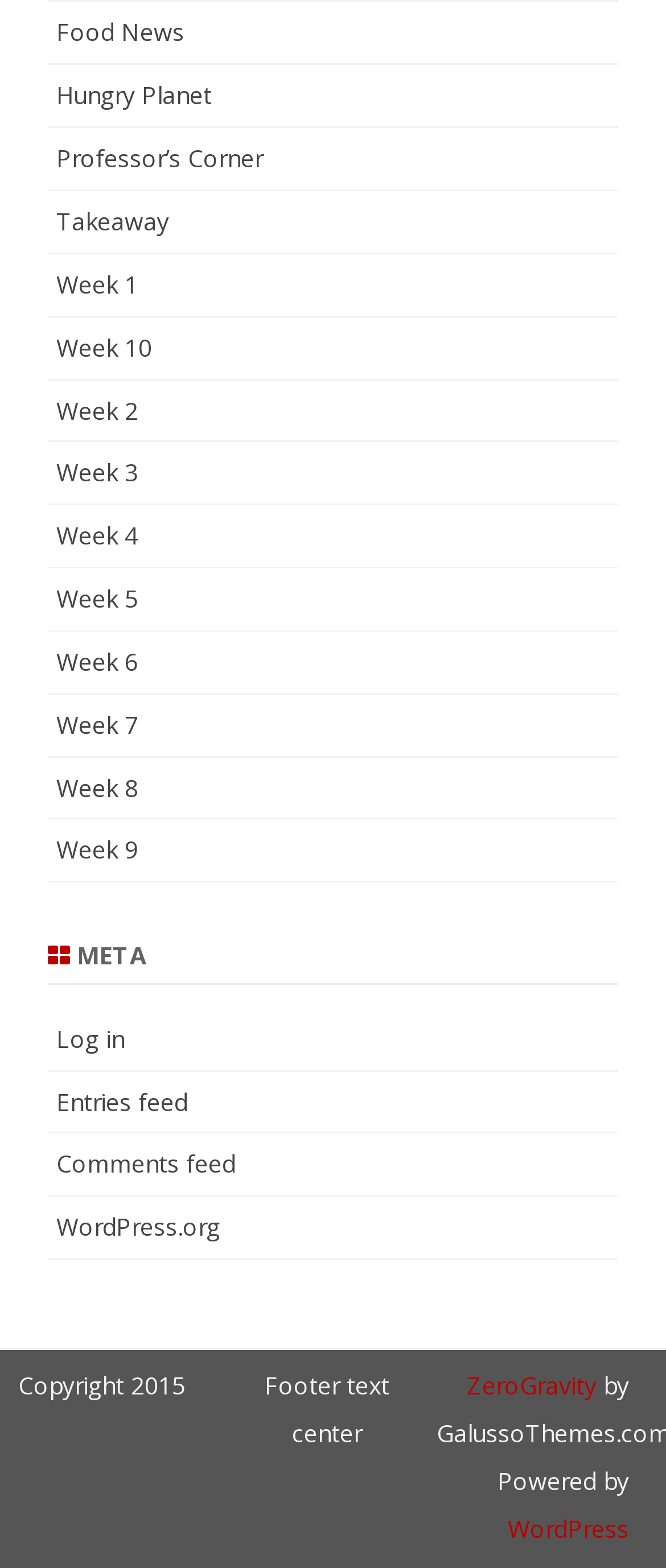What is the first link on the webpage? Based on the screenshot, please respond with a single word or phrase.

Food News